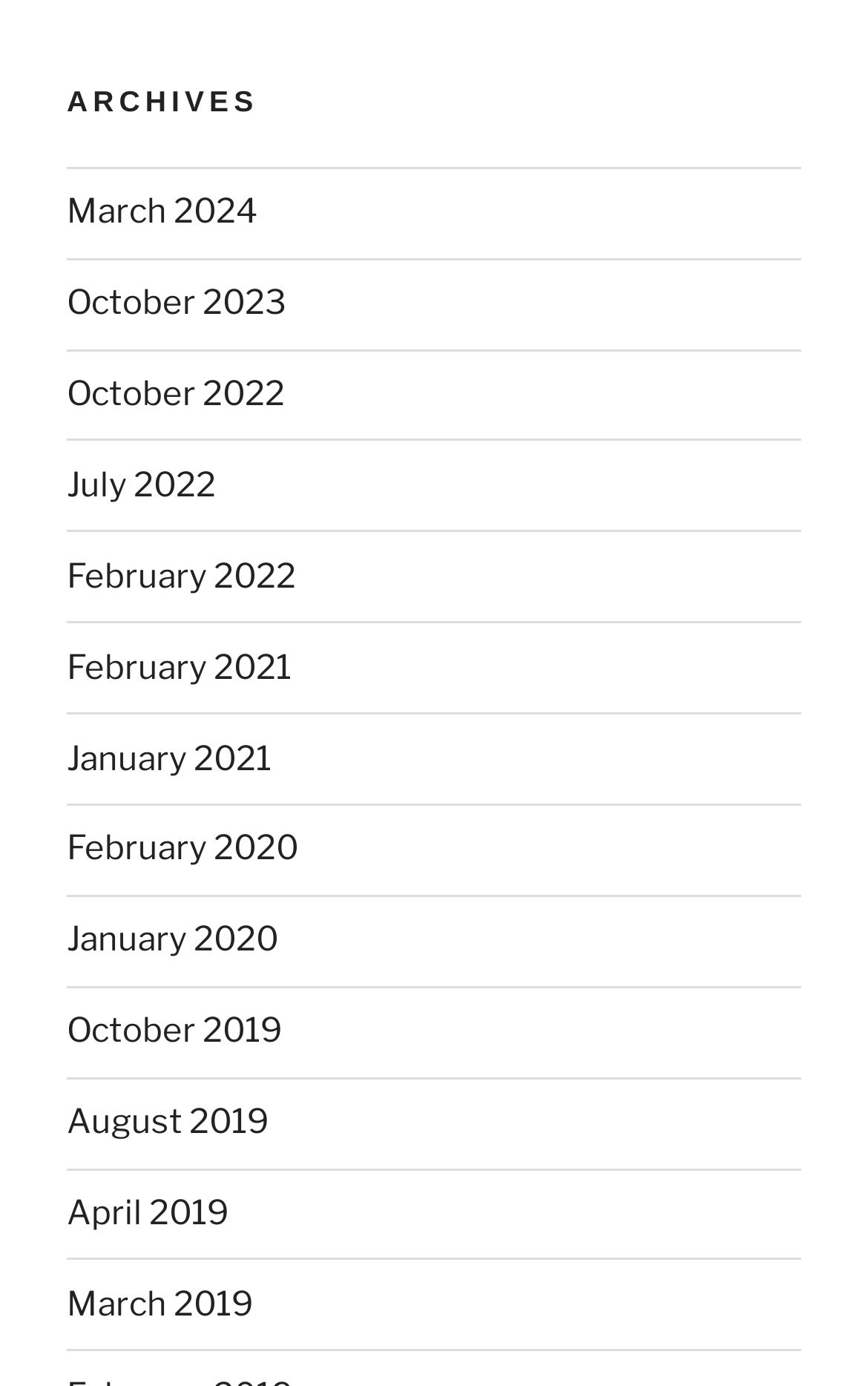Please identify the bounding box coordinates of the element that needs to be clicked to execute the following command: "go to October 2023 page". Provide the bounding box using four float numbers between 0 and 1, formatted as [left, top, right, bottom].

[0.077, 0.204, 0.331, 0.233]